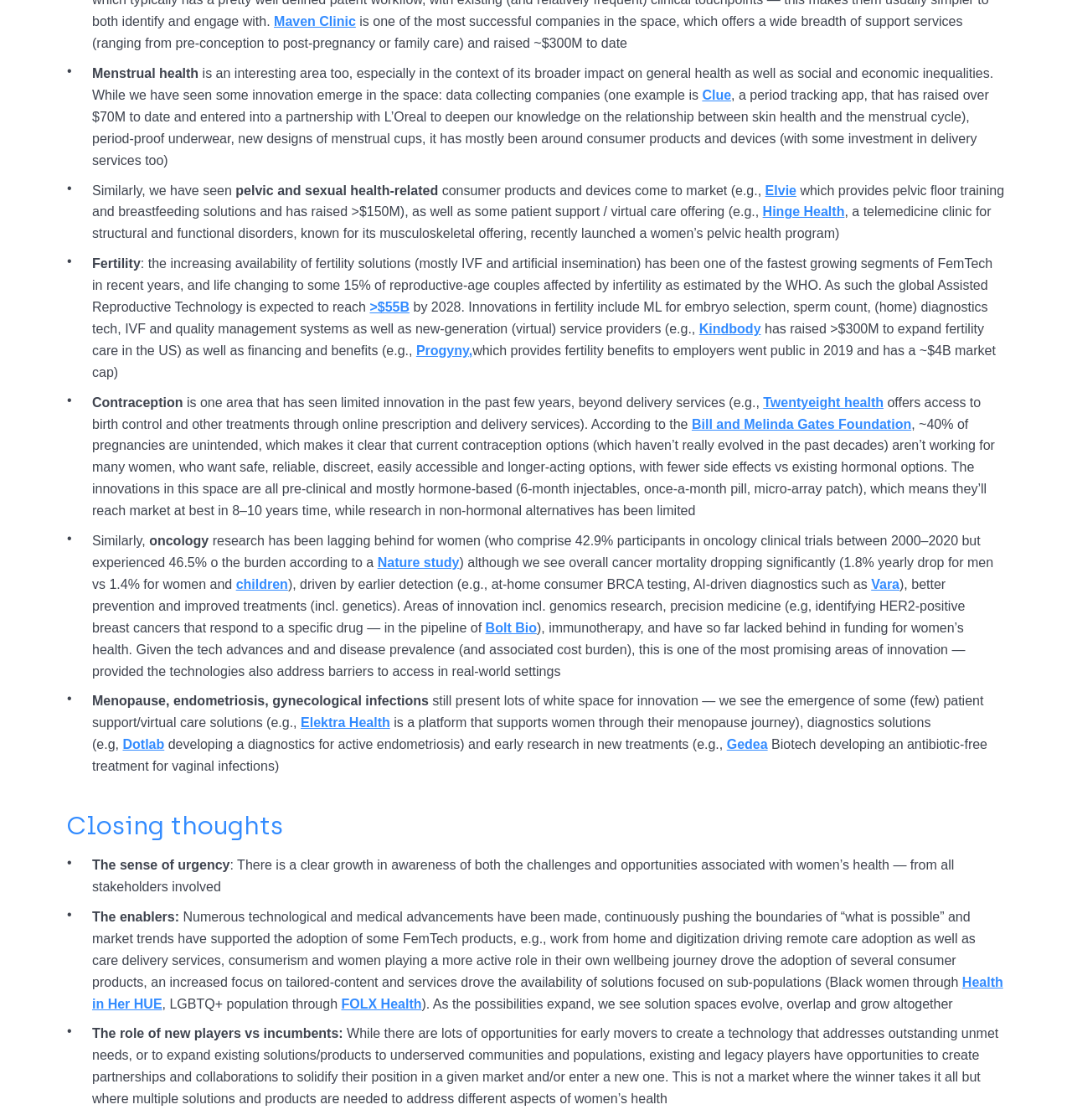Can you find the bounding box coordinates for the element to click on to achieve the instruction: "Read about Kindbody"?

[0.652, 0.287, 0.71, 0.3]